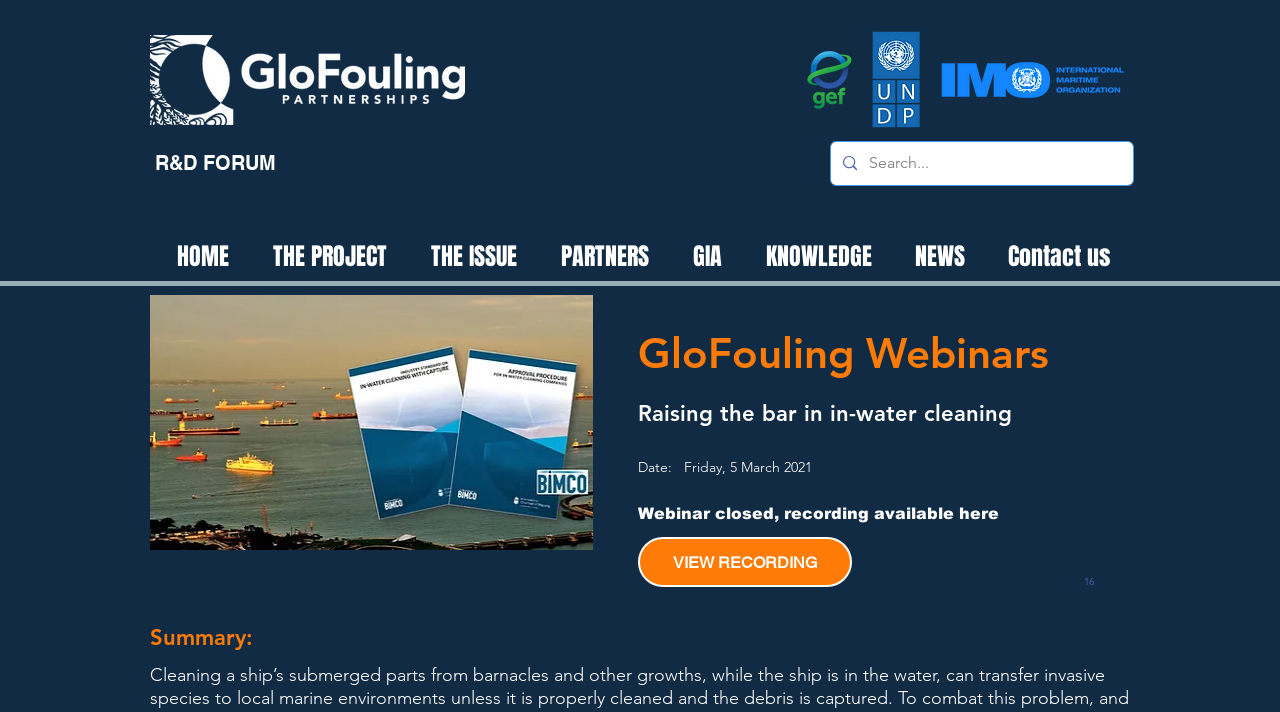Determine the coordinates of the bounding box that should be clicked to complete the instruction: "Visit the R&D FORUM". The coordinates should be represented by four float numbers between 0 and 1: [left, top, right, bottom].

[0.121, 0.212, 0.216, 0.246]